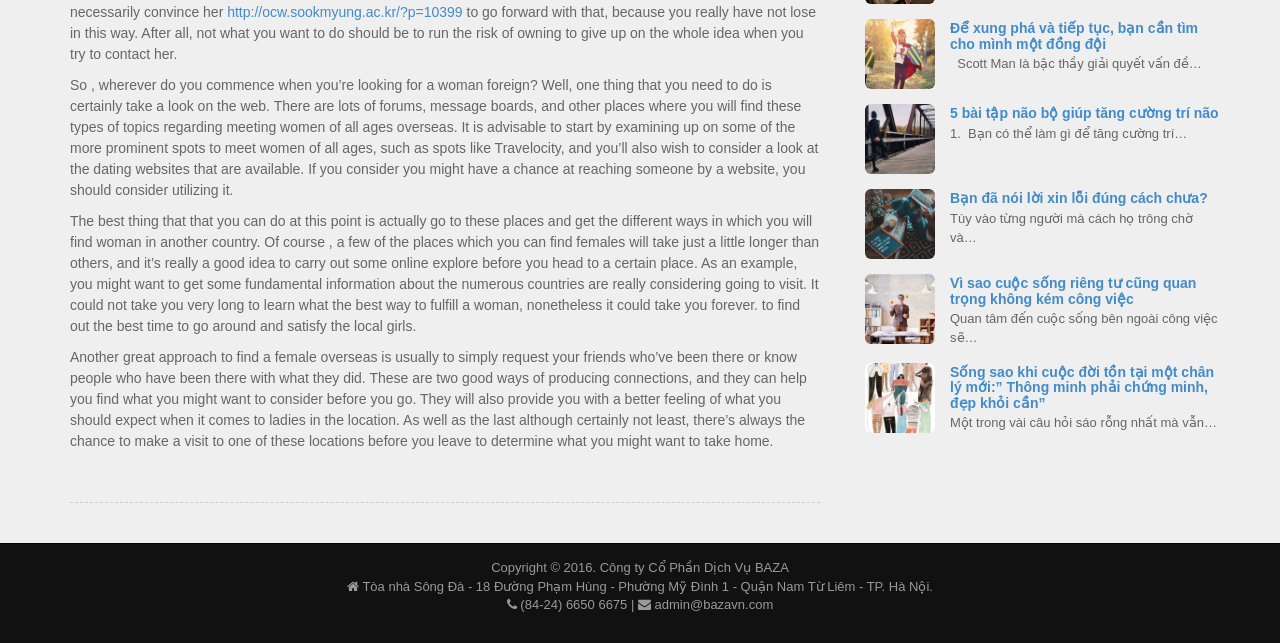Provide the bounding box coordinates for the specified HTML element described in this description: "parent_node: 22". The coordinates should be four float numbers ranging from 0 to 1, in the format [left, top, right, bottom].

[0.676, 0.564, 0.73, 0.673]